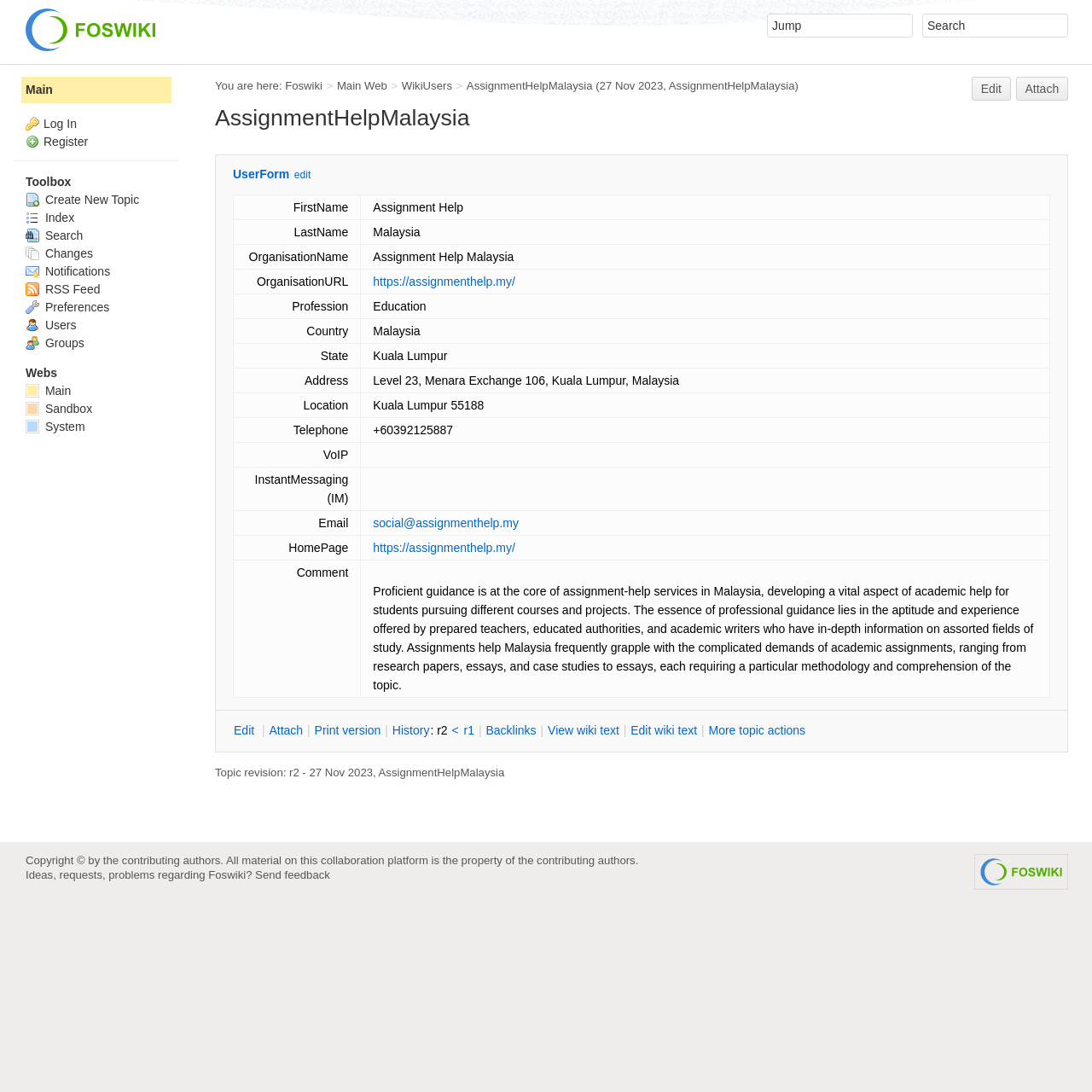Provide a brief response in the form of a single word or phrase:
What is the profession of the user?

Education